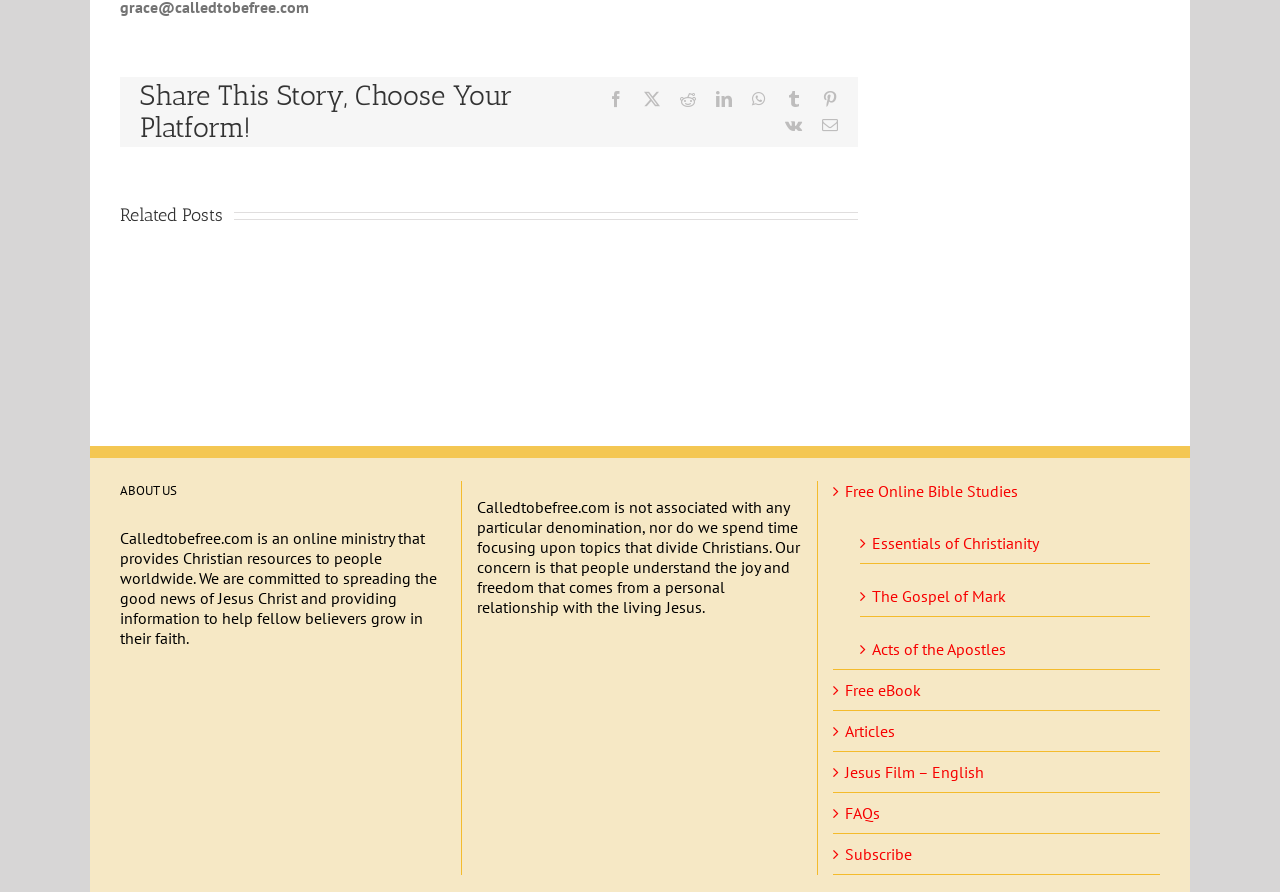Respond concisely with one word or phrase to the following query:
What is the topic of the free online Bible studies?

Christianity